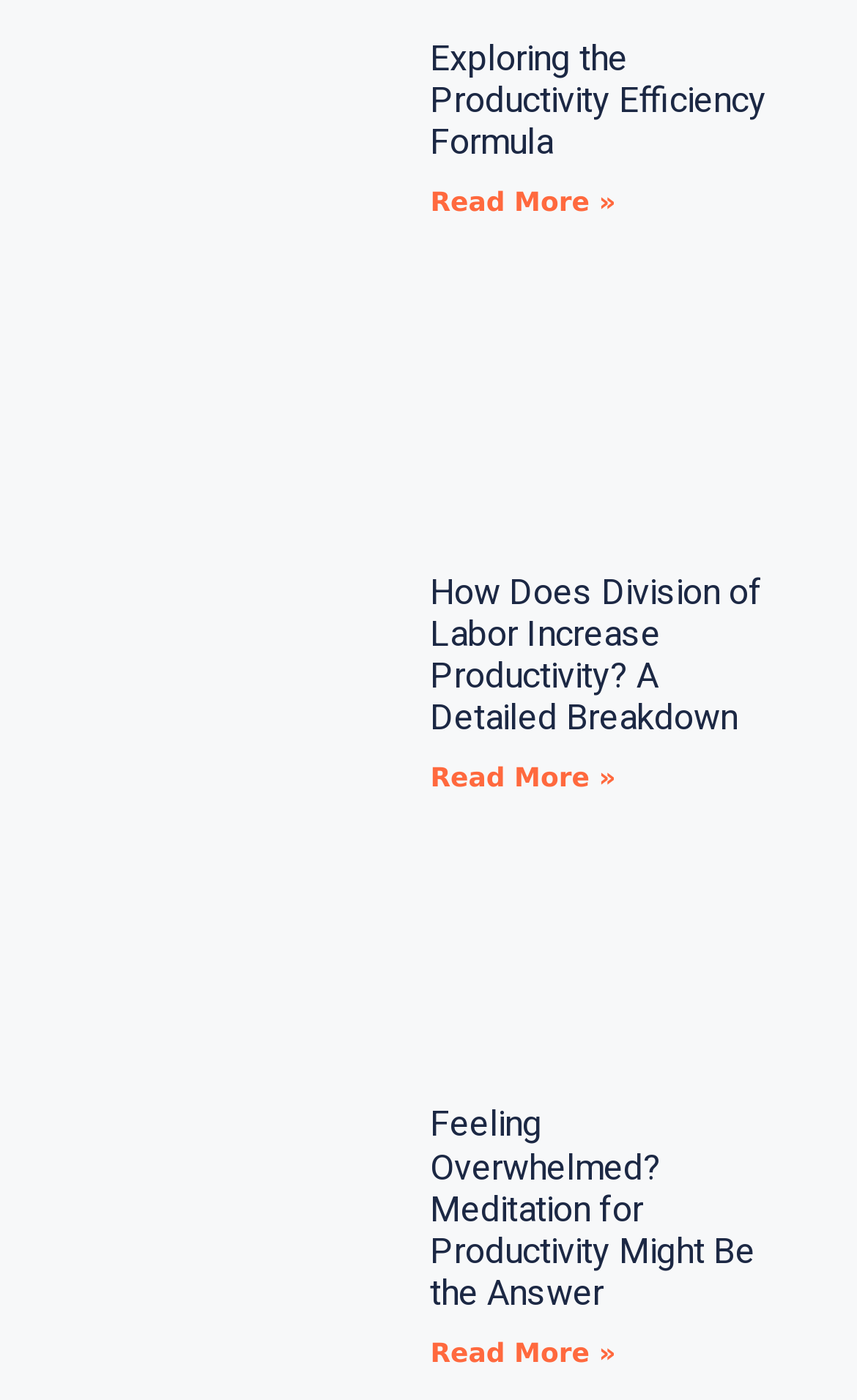Determine the bounding box coordinates of the clickable element necessary to fulfill the instruction: "Read more about exploring the productivity efficiency formula". Provide the coordinates as four float numbers within the 0 to 1 range, i.e., [left, top, right, bottom].

[0.502, 0.134, 0.719, 0.156]